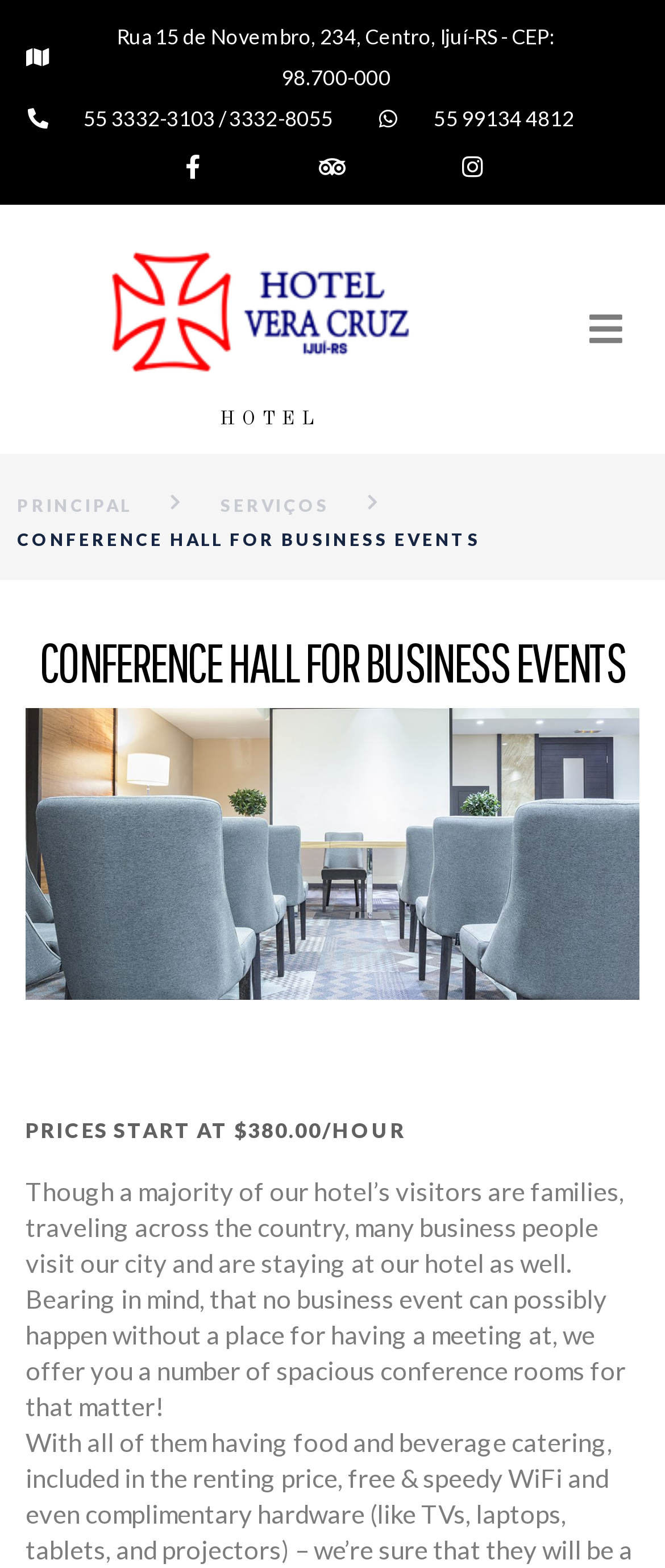Identify the main heading from the webpage and provide its text content.

CONFERENCE HALL FOR BUSINESS EVENTS